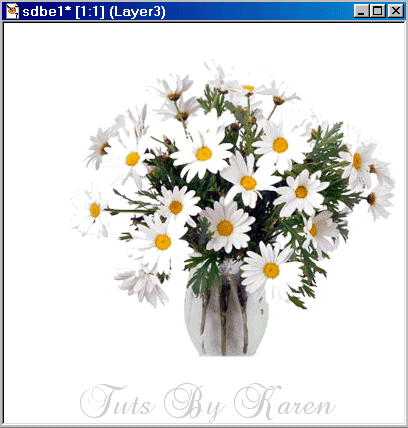What is the material of the vase?
Refer to the image and provide a detailed answer to the question.

The caption describes the vase as 'clear, glass', which implies that the vase is made of glass material.